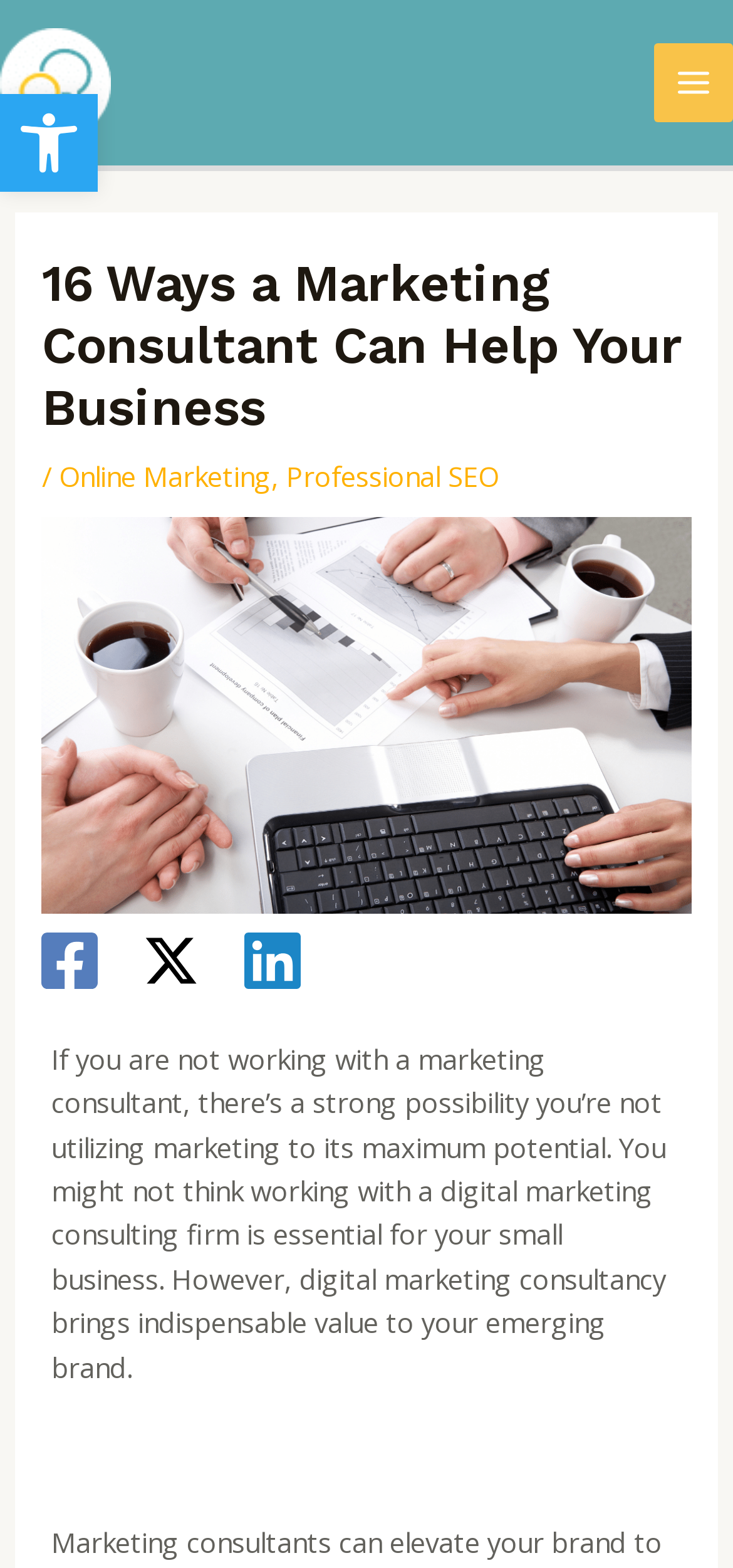What is the main topic of the webpage?
Please respond to the question with a detailed and well-explained answer.

The main topic of the webpage is about the benefits of working with a marketing consultant, as indicated by the heading '16 Ways a Marketing Consultant Can Help Your Business' and the surrounding text.